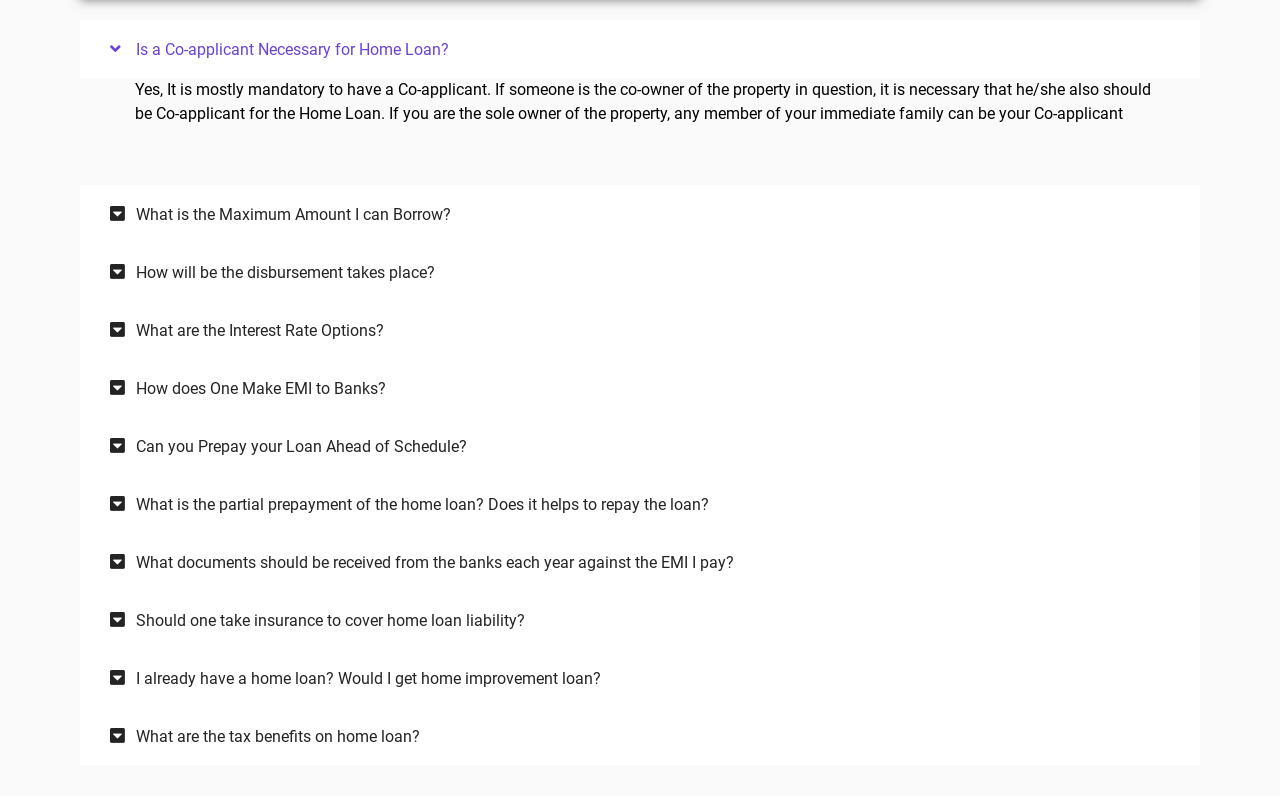Pinpoint the bounding box coordinates of the element you need to click to execute the following instruction: "Click on the 'Authorized Version Defence' link". The bounding box should be represented by four float numbers between 0 and 1, in the format [left, top, right, bottom].

None